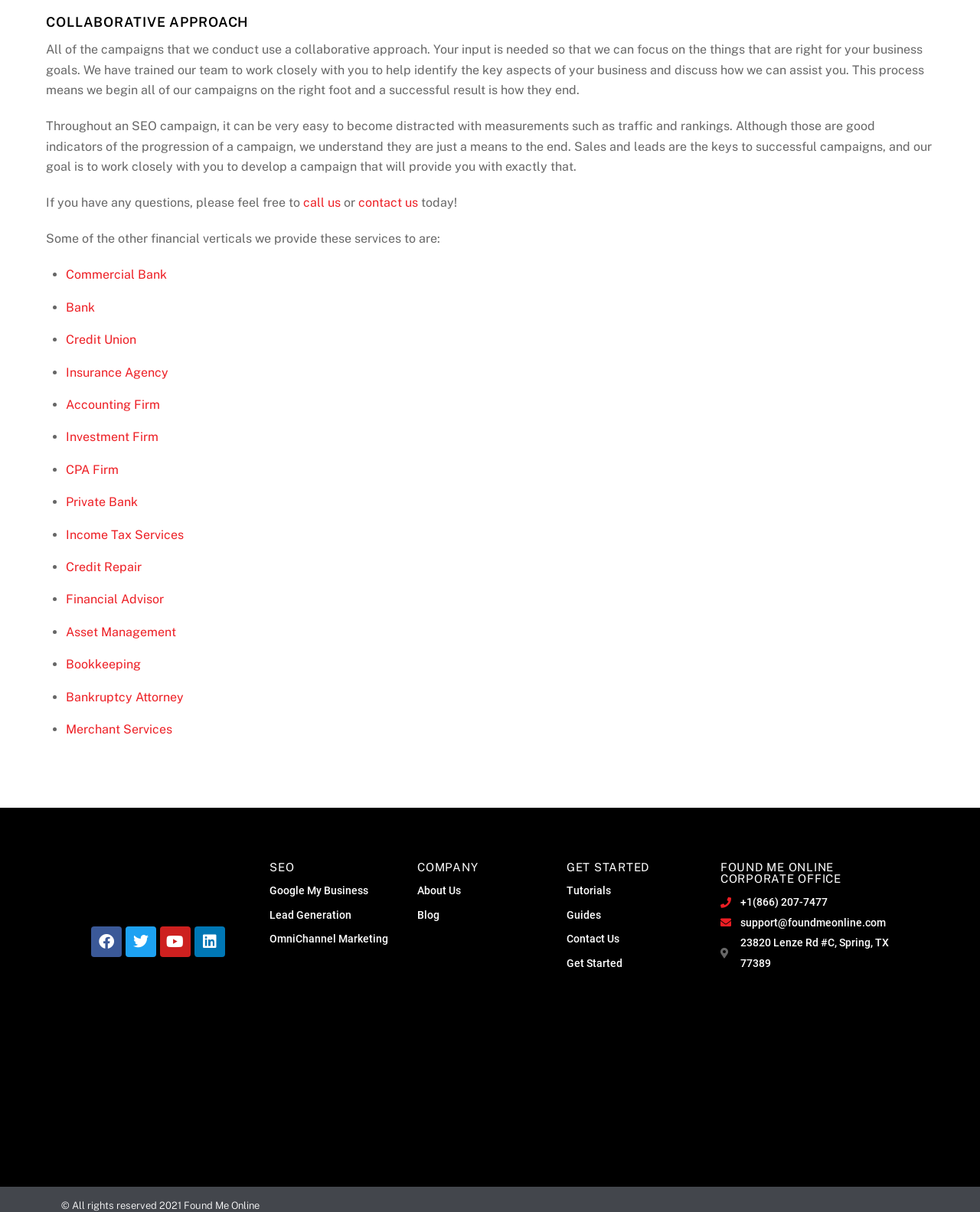Pinpoint the bounding box coordinates of the element that must be clicked to accomplish the following instruction: "Subscribe to RSS News Feed". The coordinates should be in the format of four float numbers between 0 and 1, i.e., [left, top, right, bottom].

None